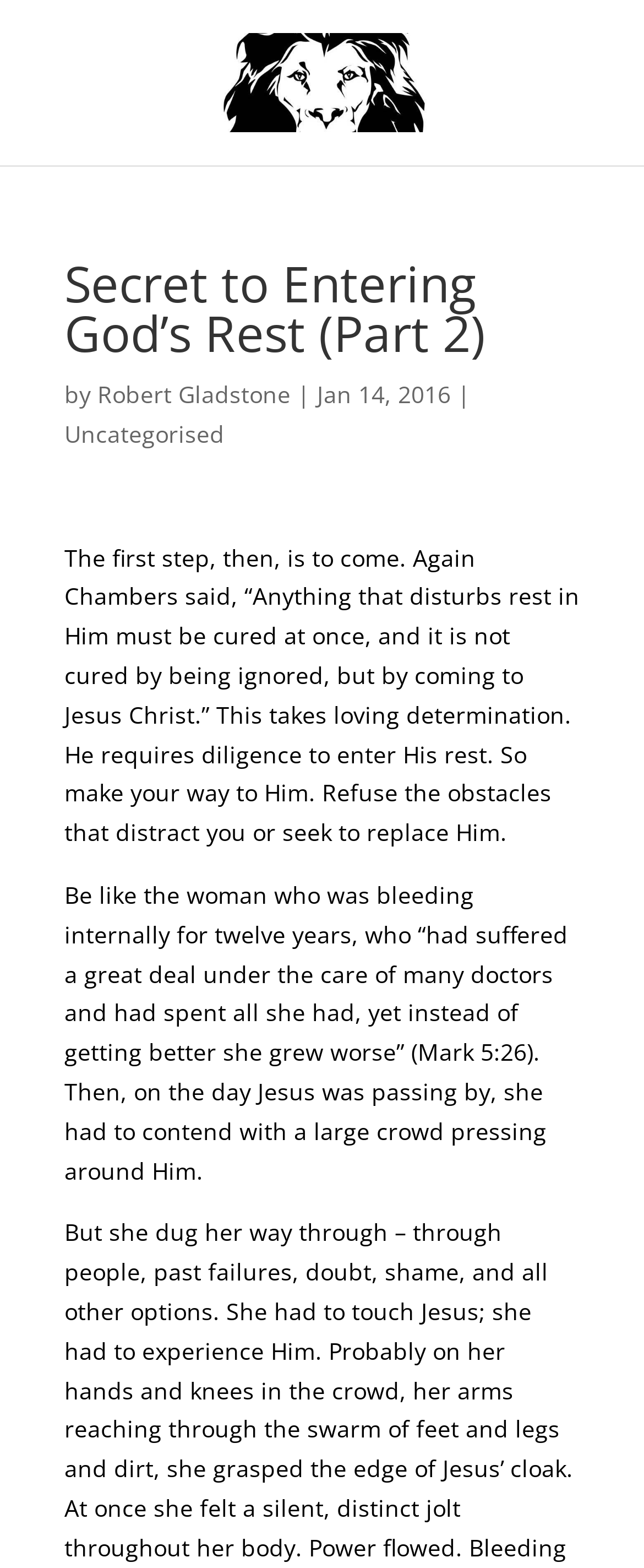Find the coordinates for the bounding box of the element with this description: "Uncategorised".

[0.1, 0.266, 0.349, 0.286]